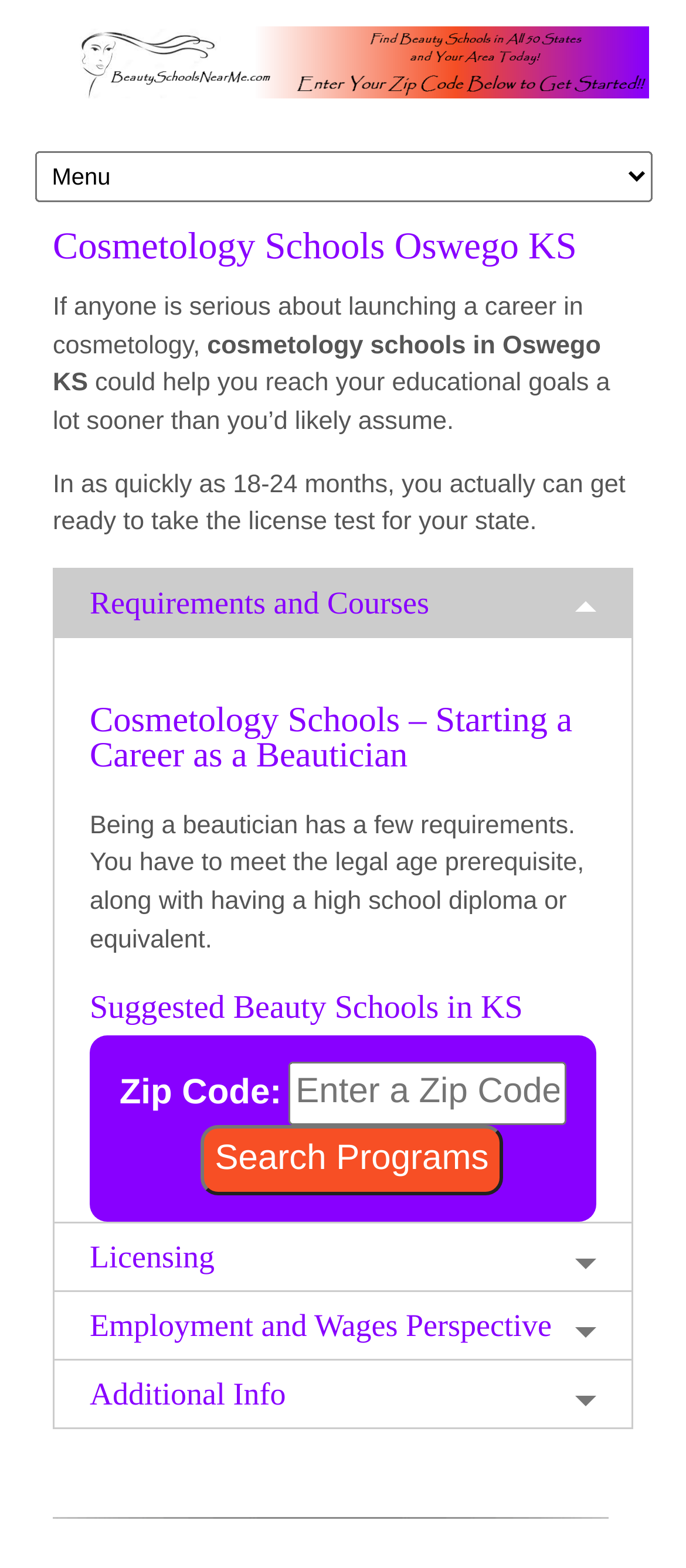Offer an in-depth caption of the entire webpage.

This webpage is about cosmetology schools in Oswego, Kansas. At the top, there is a heading that reads "Beauty Schools Near Me – Find Cosmetology Schools Today!" accompanied by an image with the same text. Below this, there is a combobox that allows users to select options.

The main content of the page is divided into sections, each with its own heading. The first section is about cosmetology schools in Oswego, KS, and it provides information on how to launch a career in cosmetology. There are four paragraphs of text that explain the benefits of attending cosmetology schools, including the ability to take the license test in as little as 18-24 months.

The next section is titled "Requirements and Courses" and it has a tab panel with several subheadings. The first subheading is "Cosmetology Schools – Starting a Career as a Beautician", which explains the requirements to become a beautician, including meeting the legal age prerequisite and having a high school diploma or equivalent. The second subheading is "Suggested Beauty Schools in KS", which provides a search function to find beauty schools in Kansas. Users can enter their zip code and click the "Search Programs" button to find schools near them.

The remaining sections are titled "Licensing", "Employment and Wages Perspective", and "Additional Info", each with its own heading. These sections likely provide more information on the topics of licensing, employment opportunities, and additional resources for those interested in pursuing a career in cosmetology.